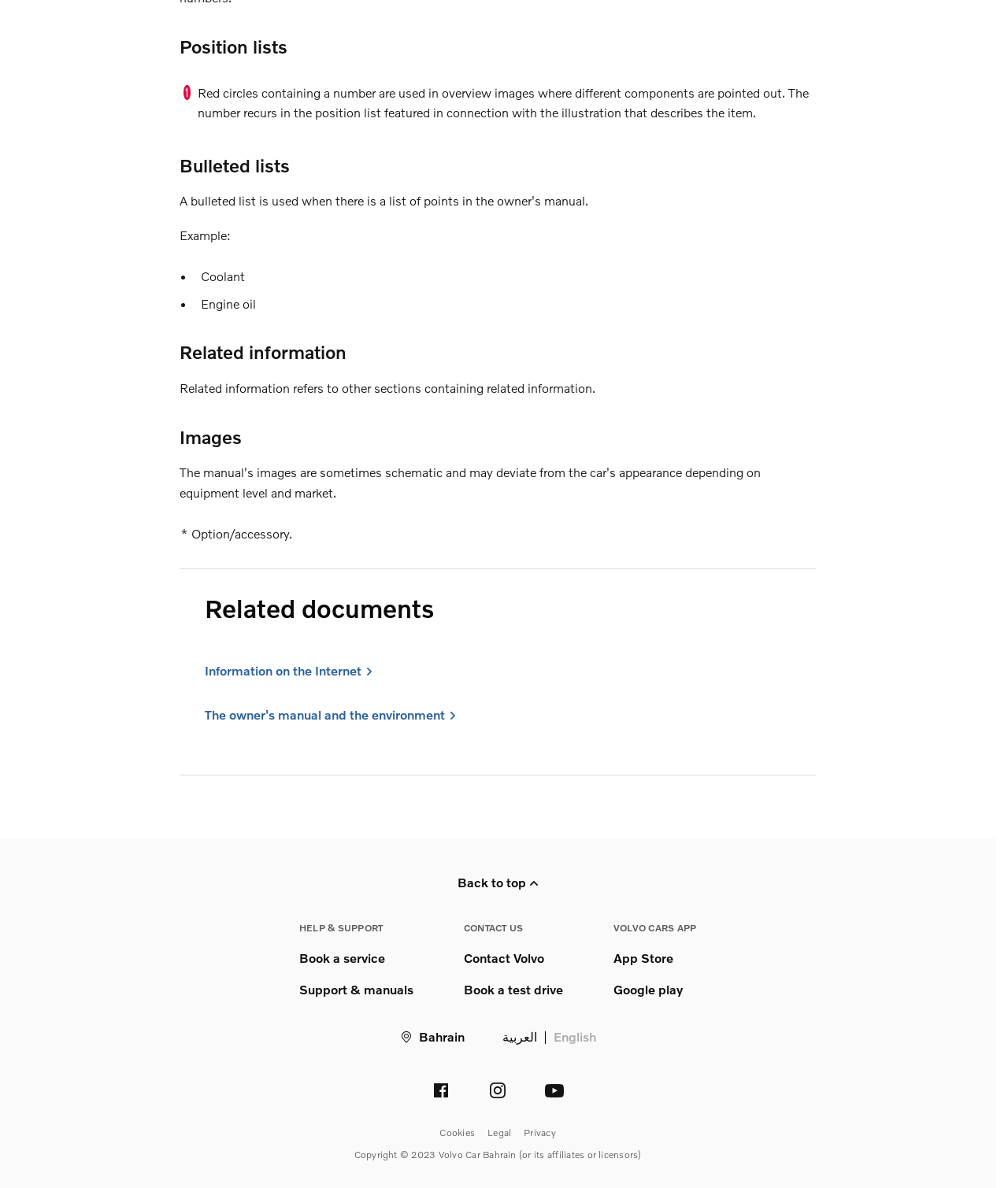What is the purpose of the 'Related information' section?
Carefully examine the image and provide a detailed answer to the question.

The 'Related information' section on the webpage refers to other sections containing related information. This section is likely intended to help users find additional relevant content or resources.